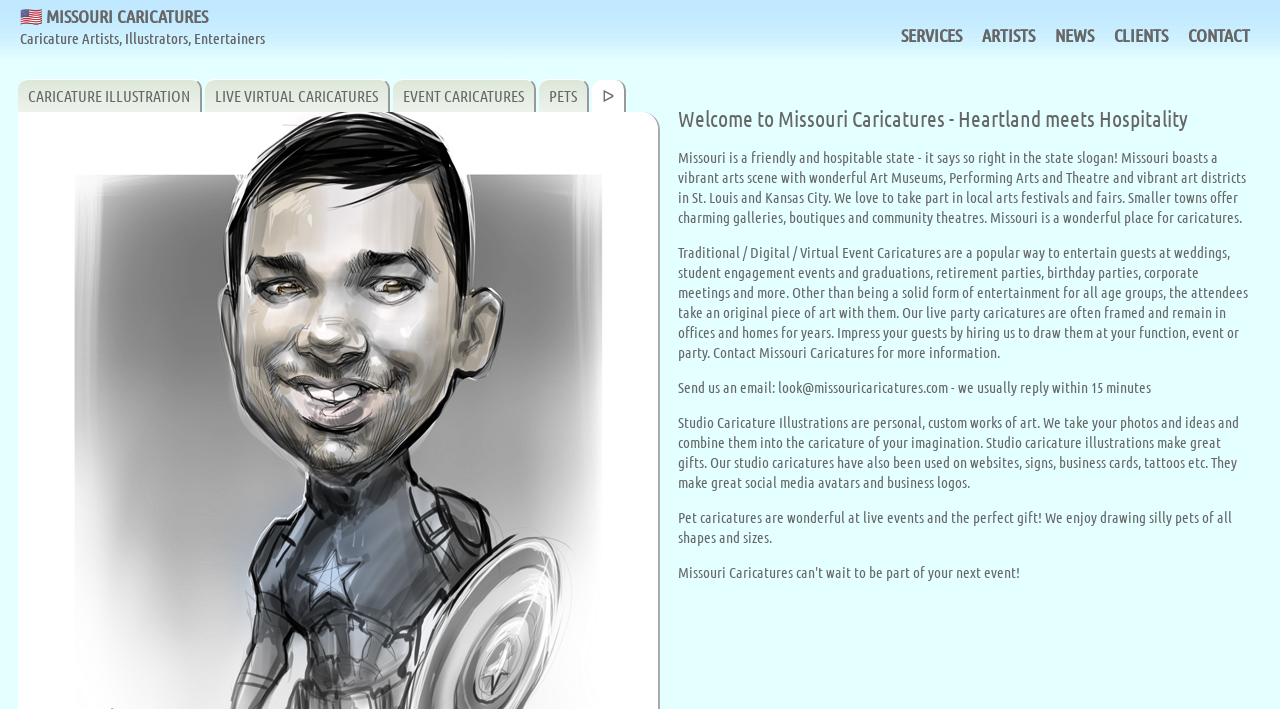Please give a one-word or short phrase response to the following question: 
What is the purpose of live party caricatures?

Entertainment